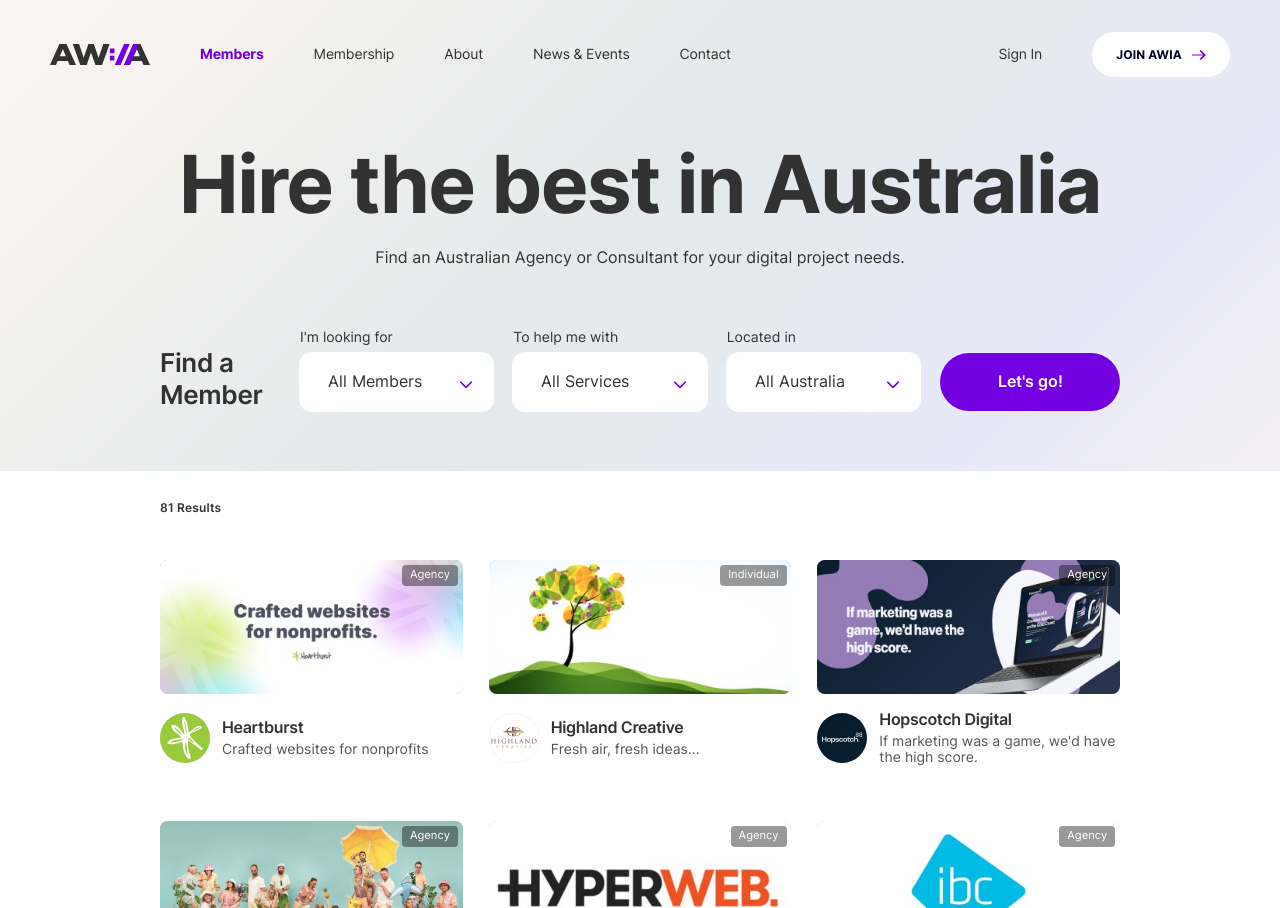How many search results are displayed on this webpage?
Provide a concise answer using a single word or phrase based on the image.

81